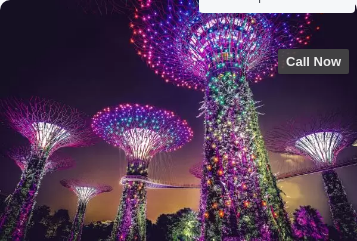What is the purpose of the 'Call Now' button?
Respond with a short answer, either a single word or a phrase, based on the image.

Immediate engagement